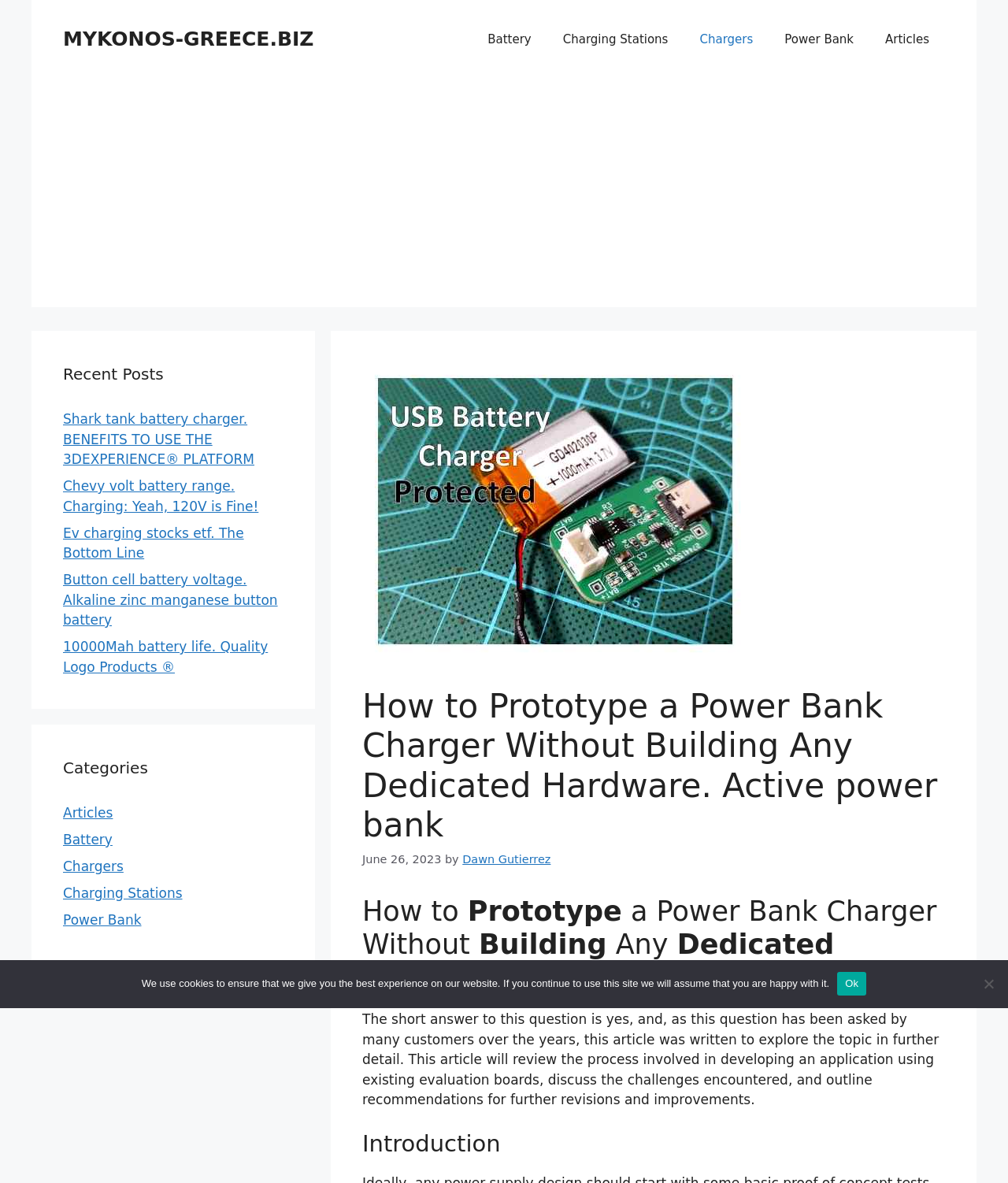Create an elaborate caption that covers all aspects of the webpage.

This webpage is about prototyping a power bank charger without building dedicated hardware. At the top, there is a banner with a link to the website "MYKONOS-GREECE.BIZ". Below the banner, there is a navigation menu with five links: "Battery", "Charging Stations", "Chargers", "Power Bank", and "Articles". 

To the right of the navigation menu, there is an advertisement iframe. Below the navigation menu and advertisement, there is a main content section with a heading that matches the title of the webpage. The heading is followed by a timestamp "June 26, 2023", the author's name "Dawn Gutierrez", and a brief introduction to the article. 

The article is divided into sections, with headings "How to Prototype a Power Bank Charger Without Building Any Dedicated Hardware" and "Introduction". The main content of the article is a block of text that discusses the process of developing an application using existing evaluation boards, the challenges encountered, and recommendations for further revisions and improvements.

On the left side of the webpage, there are two complementary sections. The top section has a heading "Recent Posts" and lists five links to other articles. The bottom section has a heading "Categories" and lists five links to categories: "Articles", "Battery", "Chargers", "Charging Stations", and "Power Bank". 

At the bottom of the webpage, there is a cookie notice dialog with a message and two buttons: "Ok" and "No".